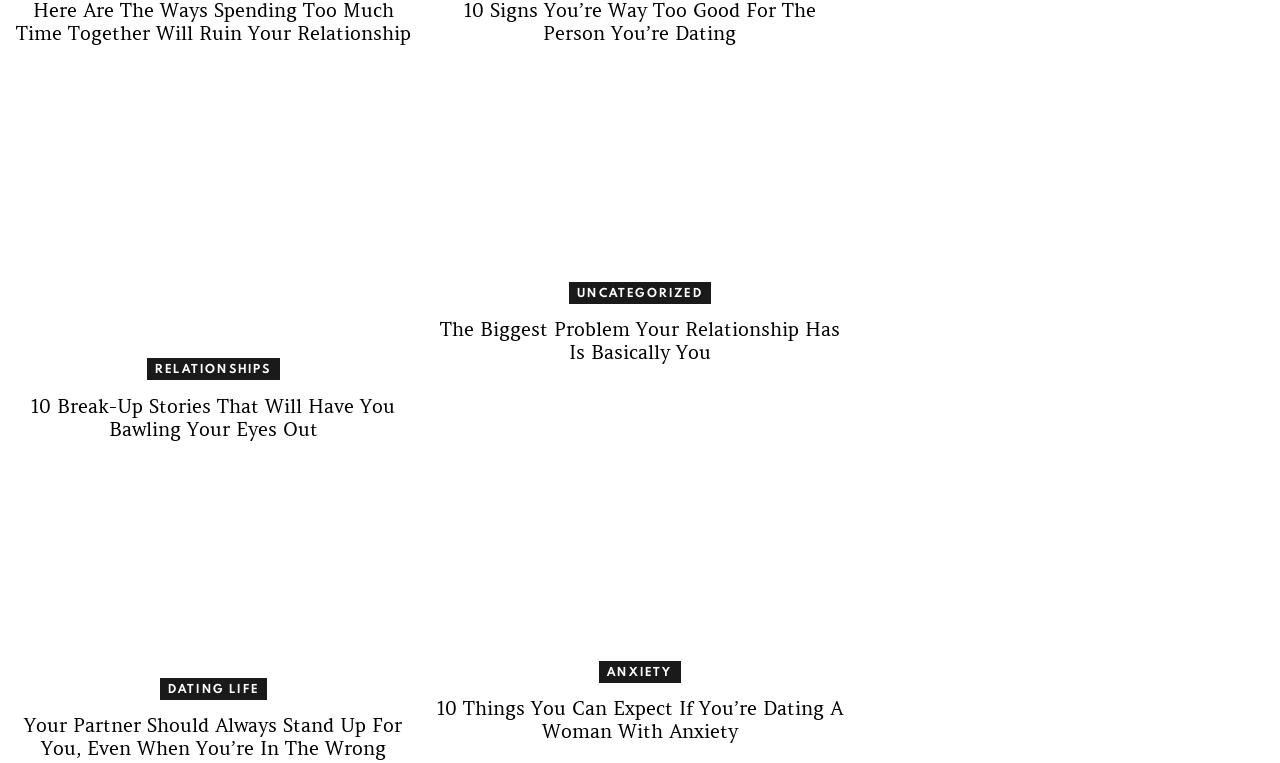Provide the bounding box coordinates, formatted as (top-left x, top-left y, bottom-right x, bottom-right y), with all values being floating point numbers between 0 and 1. Identify the bounding box of the UI element that matches the description: aria-label="search text" name="searchText" placeholder="Search here..."

None